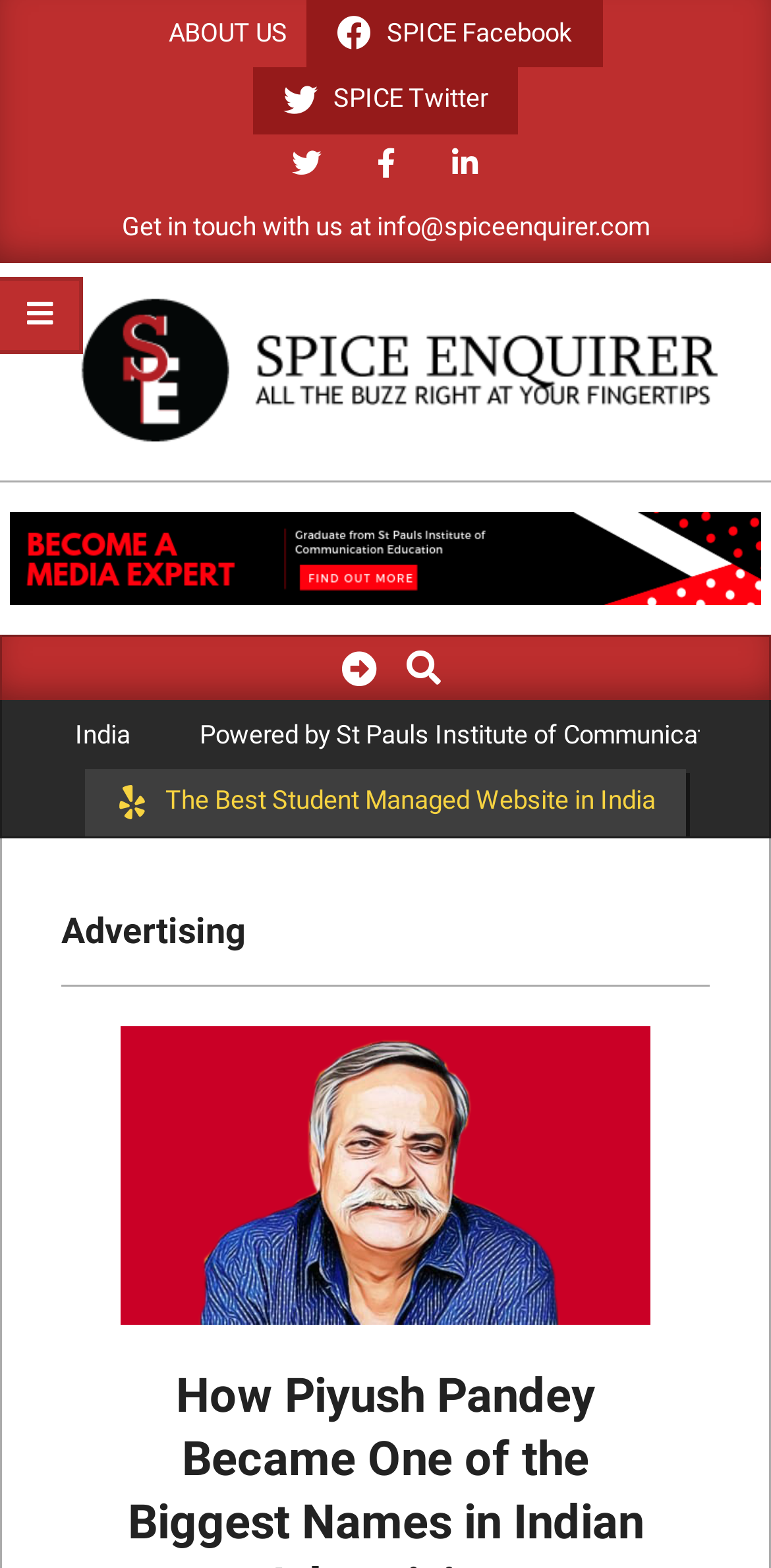What is the name of the person mentioned in the article?
Look at the image and respond with a one-word or short phrase answer.

Piyush Pandey